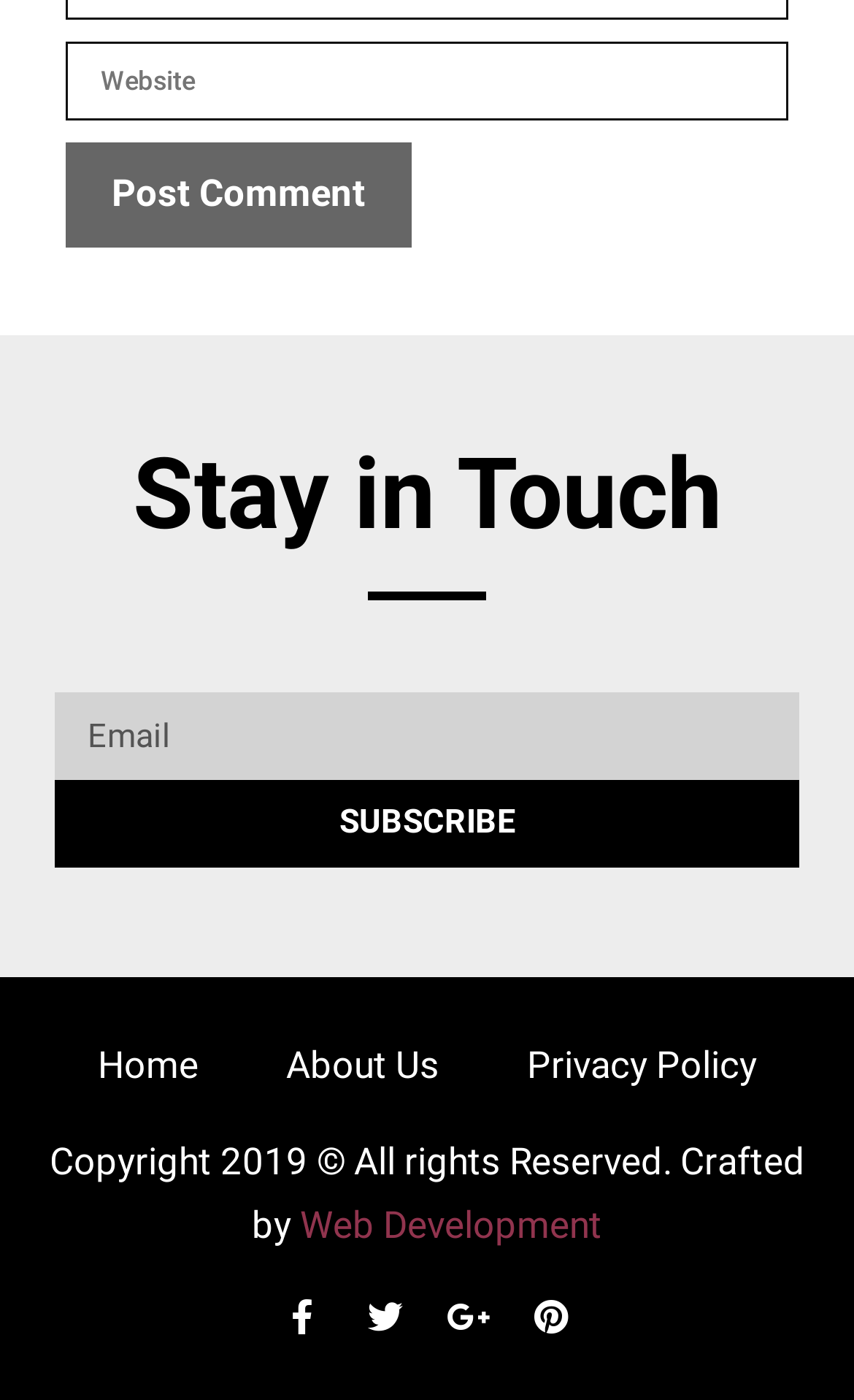Locate the bounding box coordinates of the element that should be clicked to fulfill the instruction: "Go to casino".

None